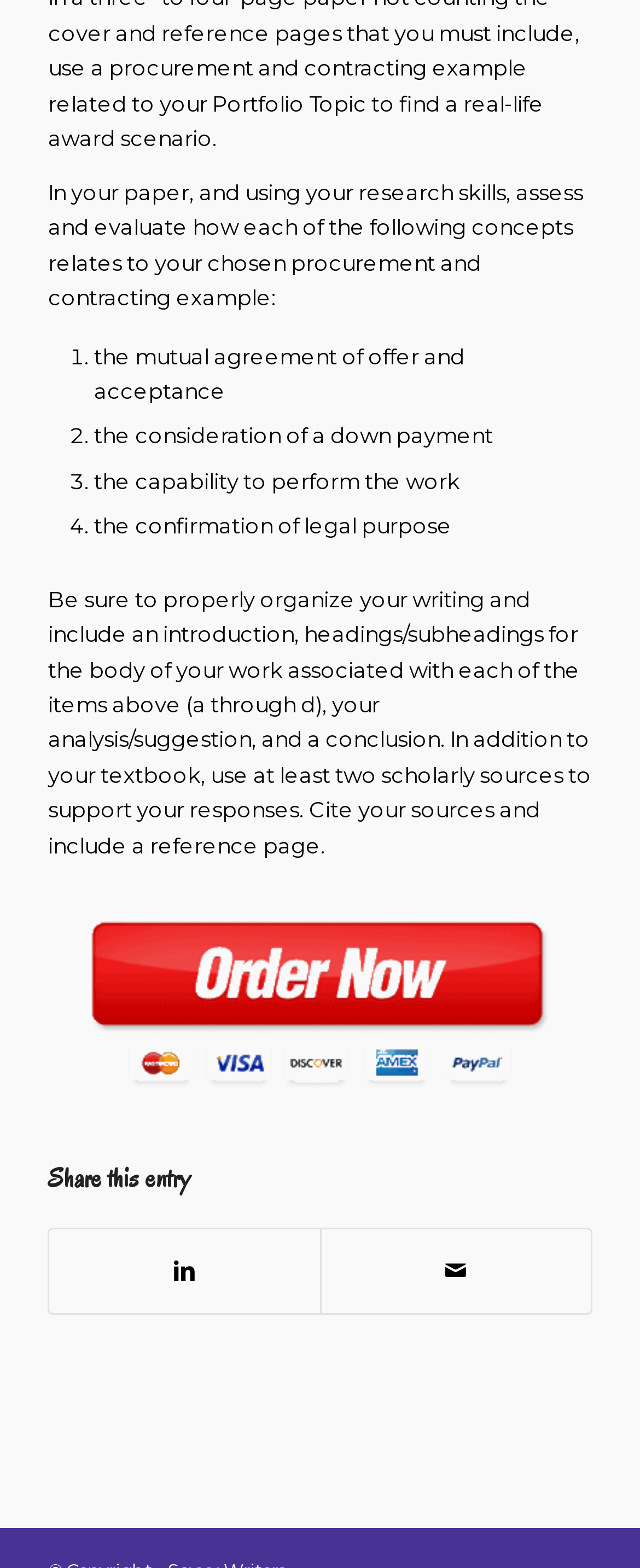Determine the bounding box coordinates for the UI element described. Format the coordinates as (top-left x, top-left y, bottom-right x, bottom-right y) and ensure all values are between 0 and 1. Element description: Share by Mail

[0.503, 0.784, 0.922, 0.838]